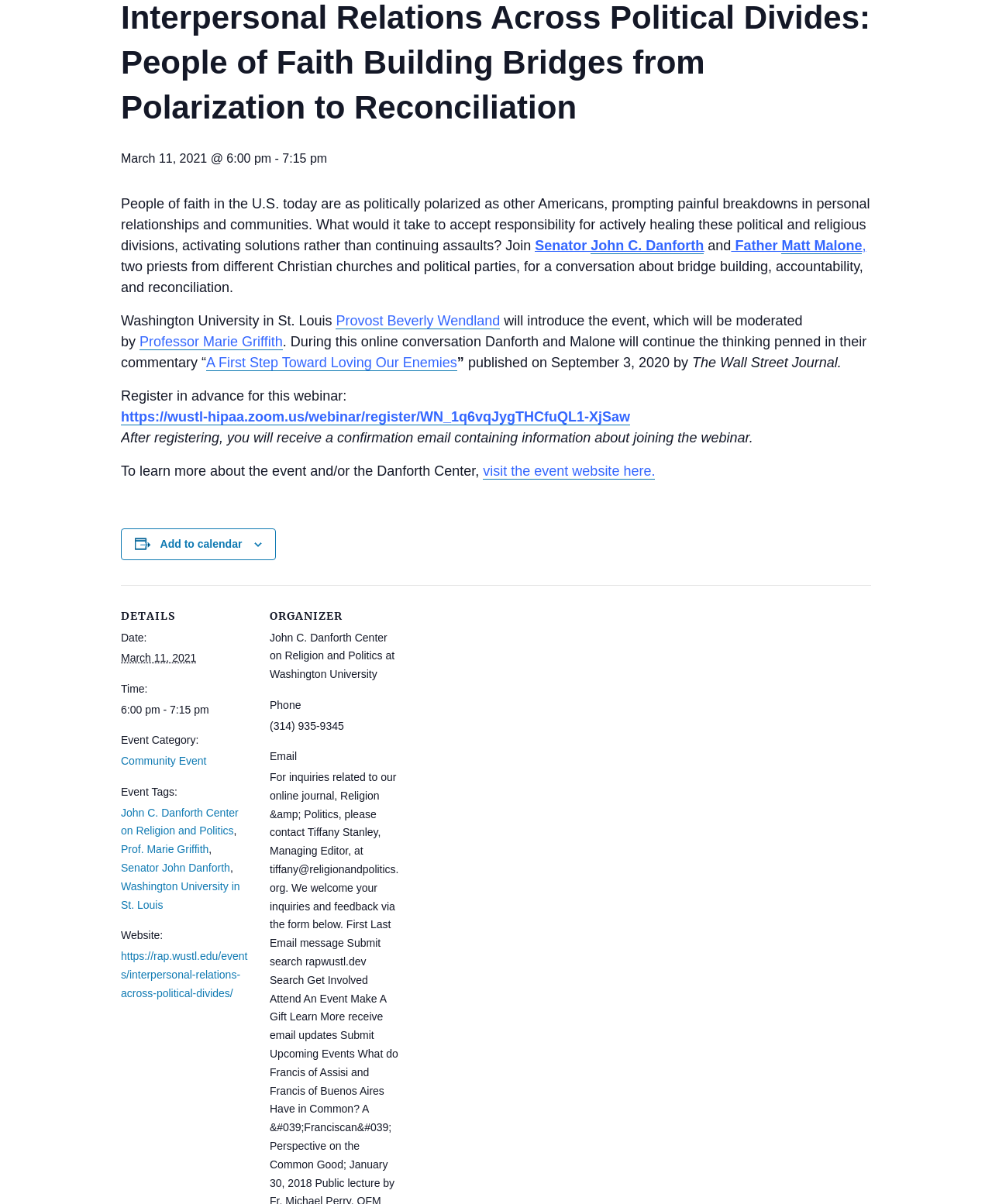Identify the bounding box for the UI element specified in this description: "Washington University in St. Louis". The coordinates must be four float numbers between 0 and 1, formatted as [left, top, right, bottom].

[0.122, 0.731, 0.242, 0.756]